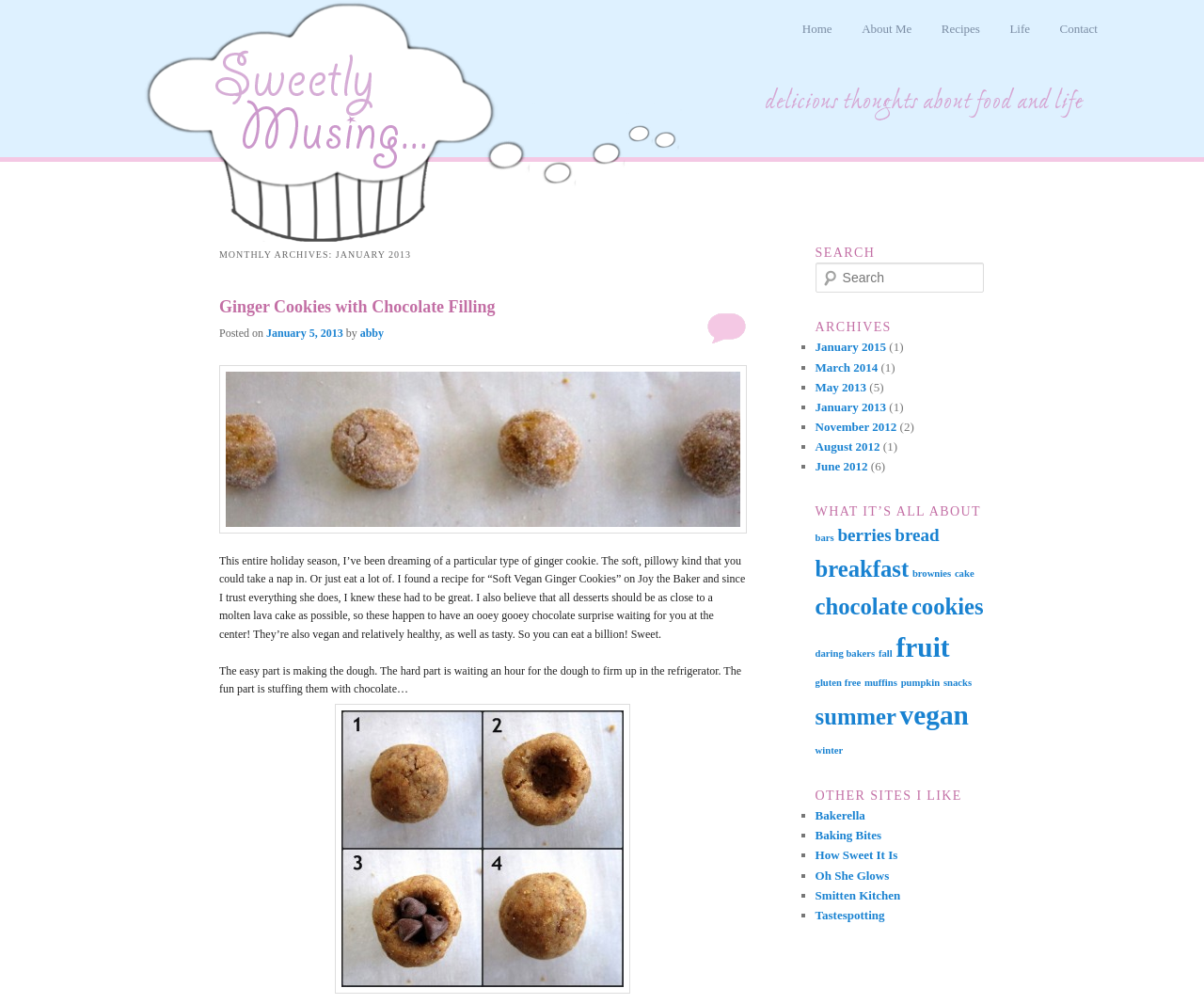From the given element description: "Contact", find the bounding box for the UI element. Provide the coordinates as four float numbers between 0 and 1, in the order [left, top, right, bottom].

[0.868, 0.008, 0.924, 0.049]